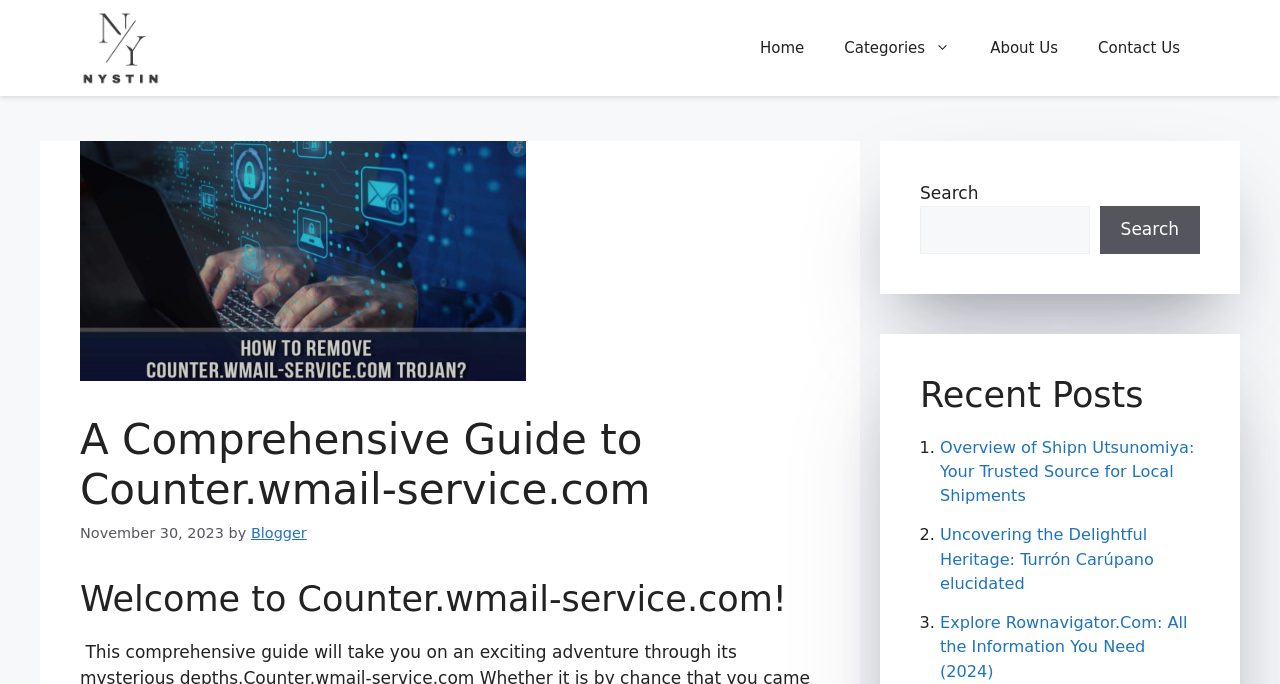How many recent posts are listed?
Refer to the image and give a detailed answer to the query.

I counted the number of list markers and corresponding links within the complementary section, which lists the recent posts. There are three list markers ('1.', '2.', '3.') and three corresponding links, indicating that there are three recent posts listed.